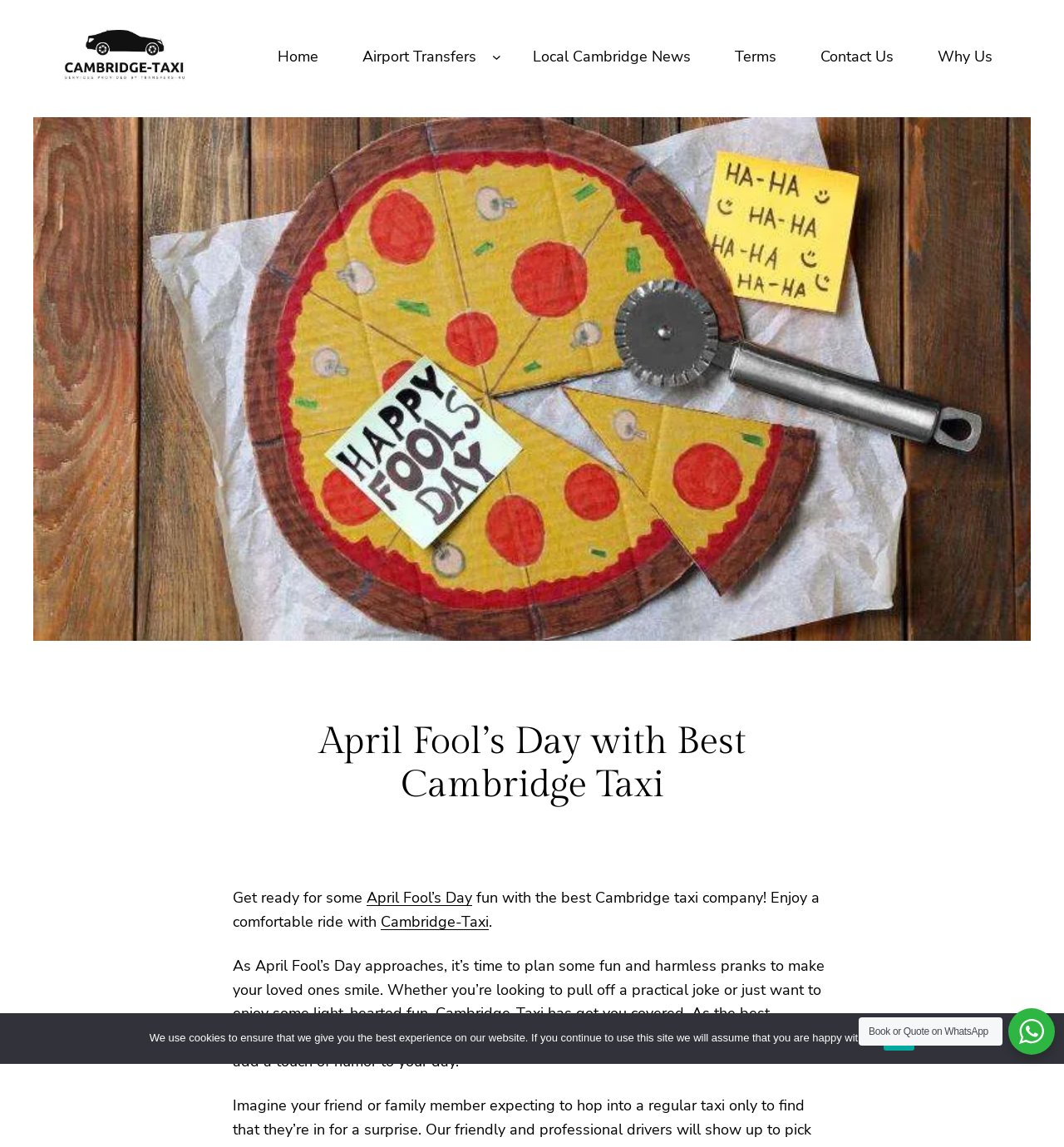Identify and extract the heading text of the webpage.

April Fool’s Day with Best Cambridge Taxi